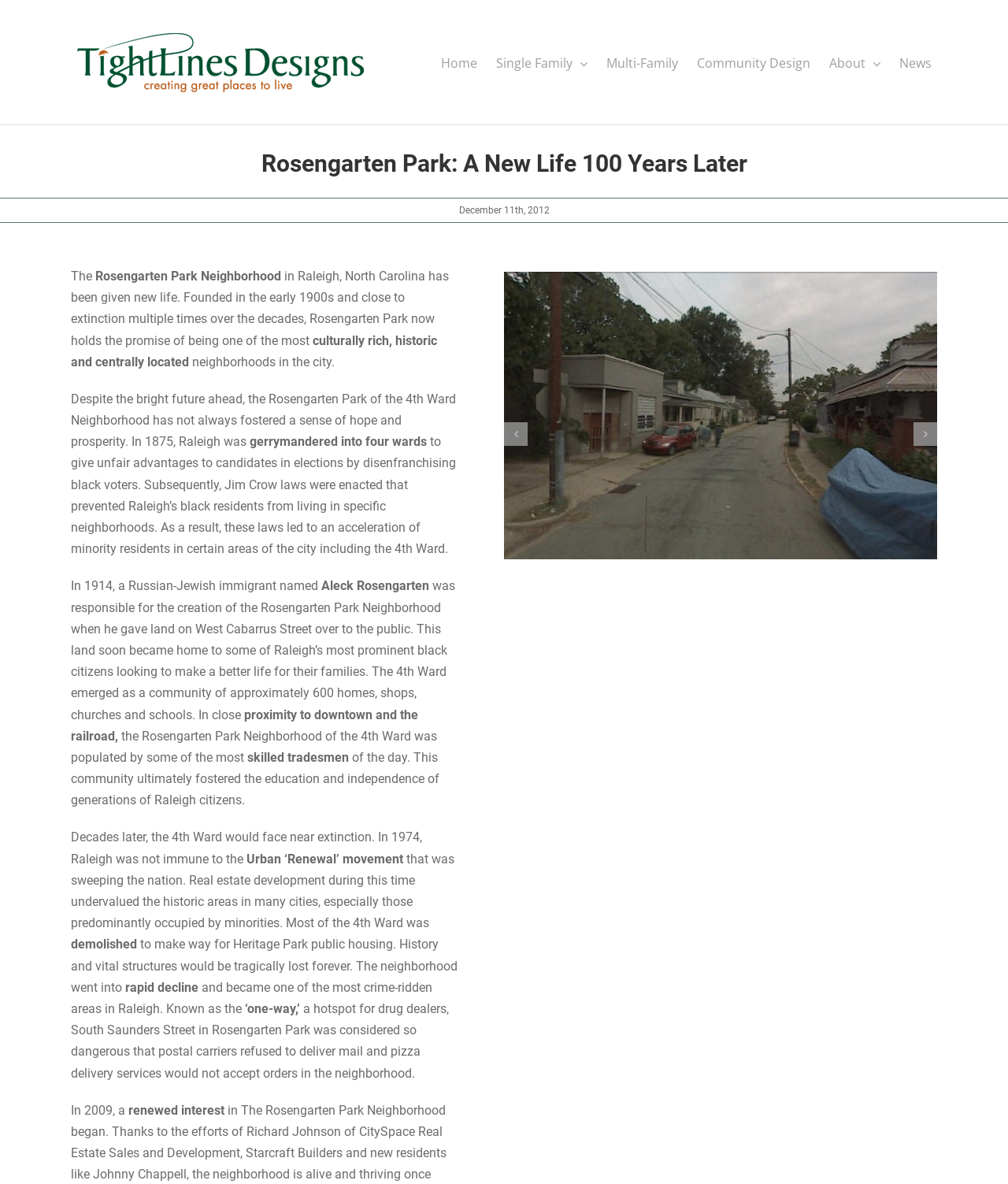Kindly provide the bounding box coordinates of the section you need to click on to fulfill the given instruction: "Click the 'Go to Top' link".

[0.904, 0.828, 0.941, 0.852]